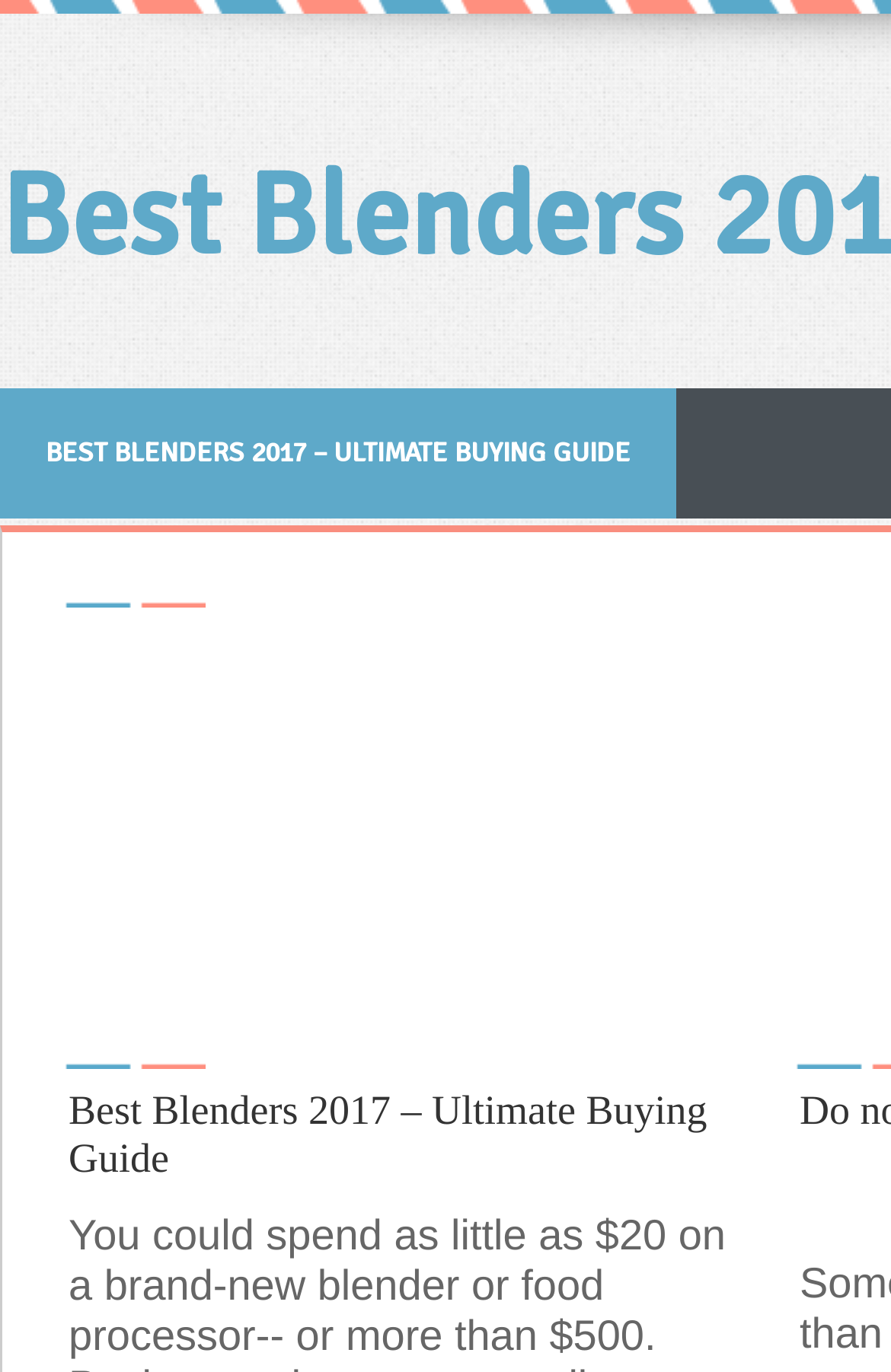Extract the main headline from the webpage and generate its text.

Best Blenders 2017 – Ultimate Buying Guide